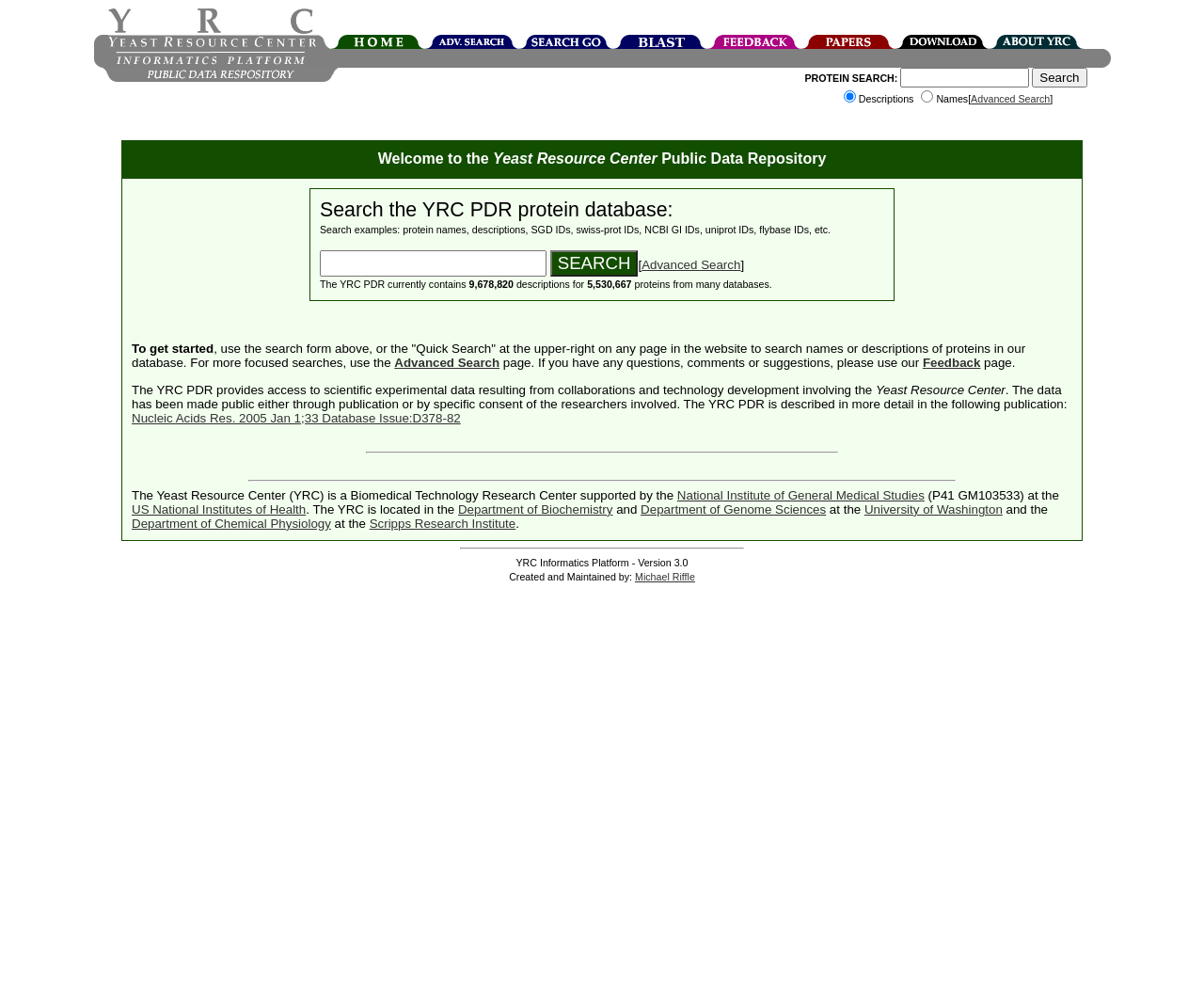Find and provide the bounding box coordinates for the UI element described with: "alt="BLAST"".

[0.509, 0.038, 0.587, 0.052]